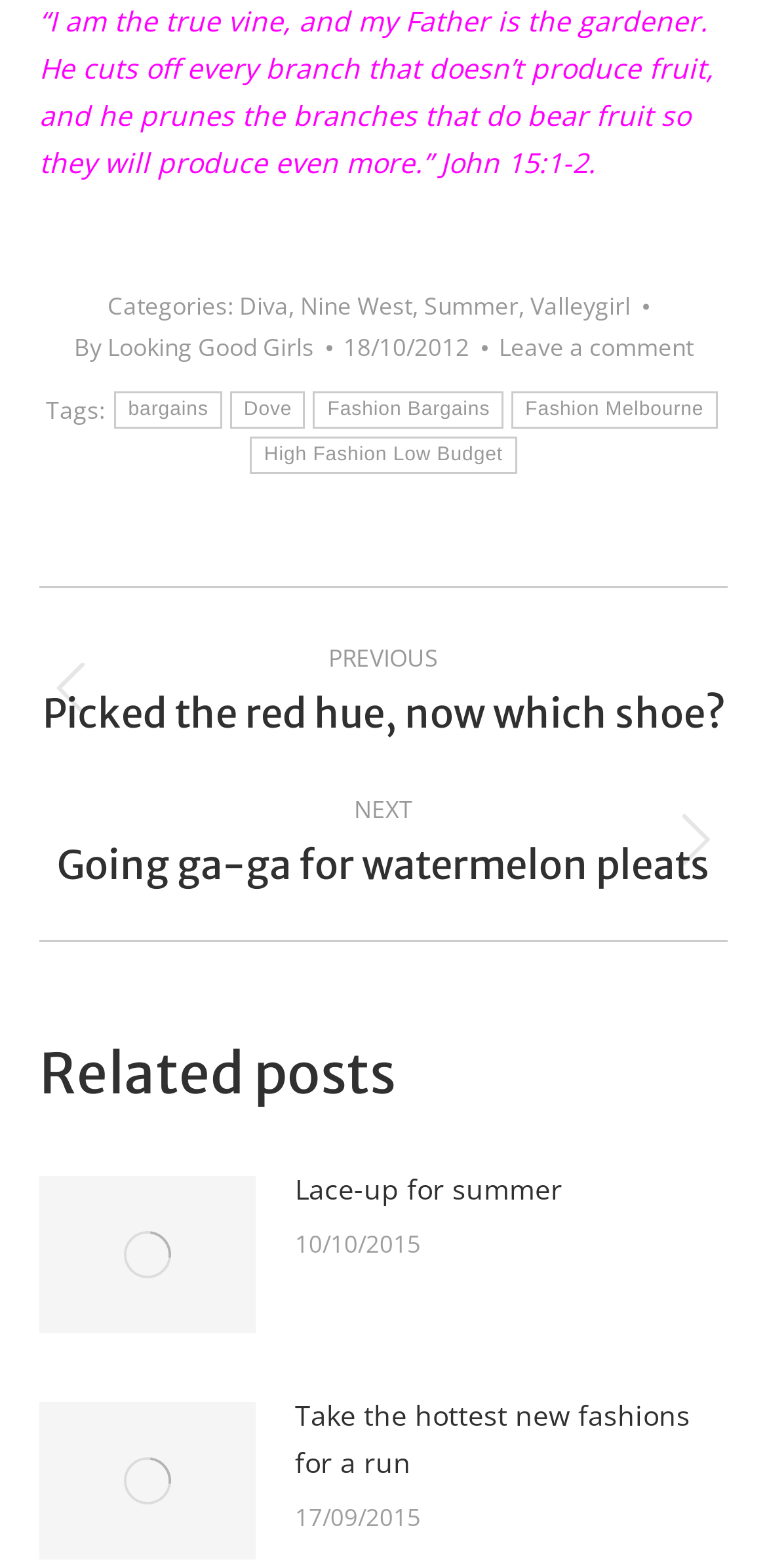Please give a concise answer to this question using a single word or phrase: 
What is the tag mentioned after 'bargains'?

Dove